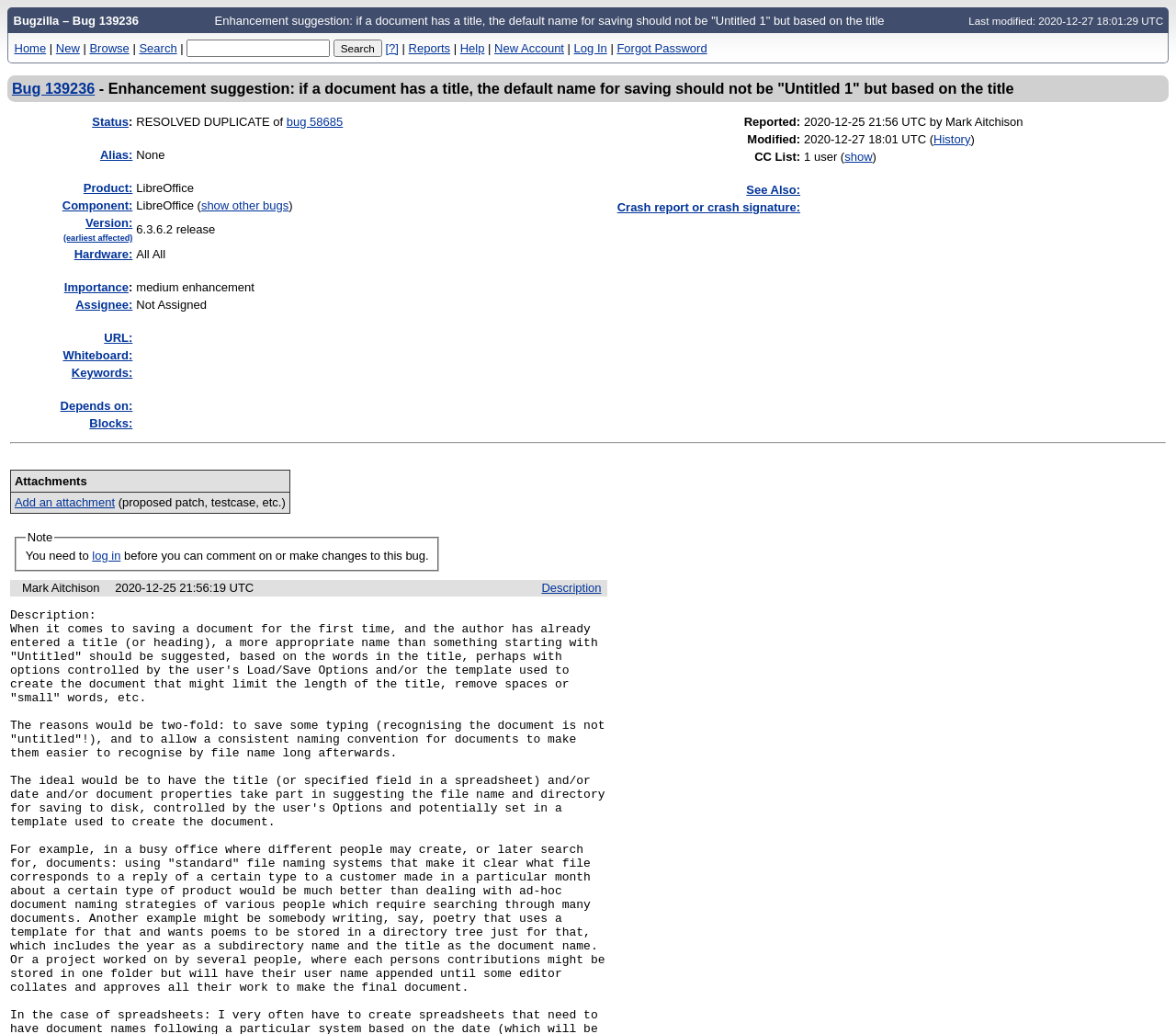What is the version affected by this bug?
Answer the question with as much detail as possible.

I found the answer by looking at the table with the bug details, where the version is listed as '6.3.6.2 release'.